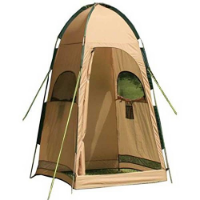What type of poles are used in the tent's structure?
Using the information presented in the image, please offer a detailed response to the question.

According to the caption, the tent features shock-cord fiberglass poles, which are used to provide structural support and make setup easier.